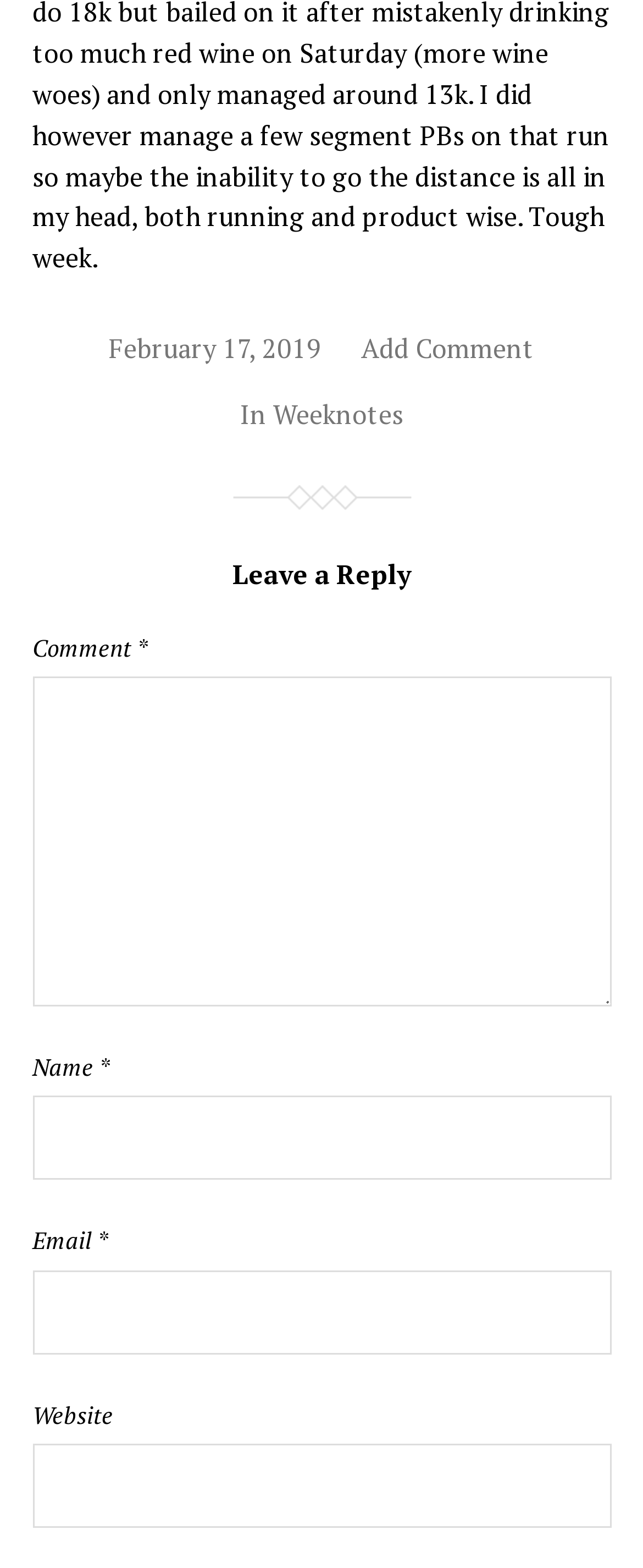Extract the bounding box of the UI element described as: "parent_node: Comment * name="comment"".

[0.05, 0.431, 0.95, 0.642]